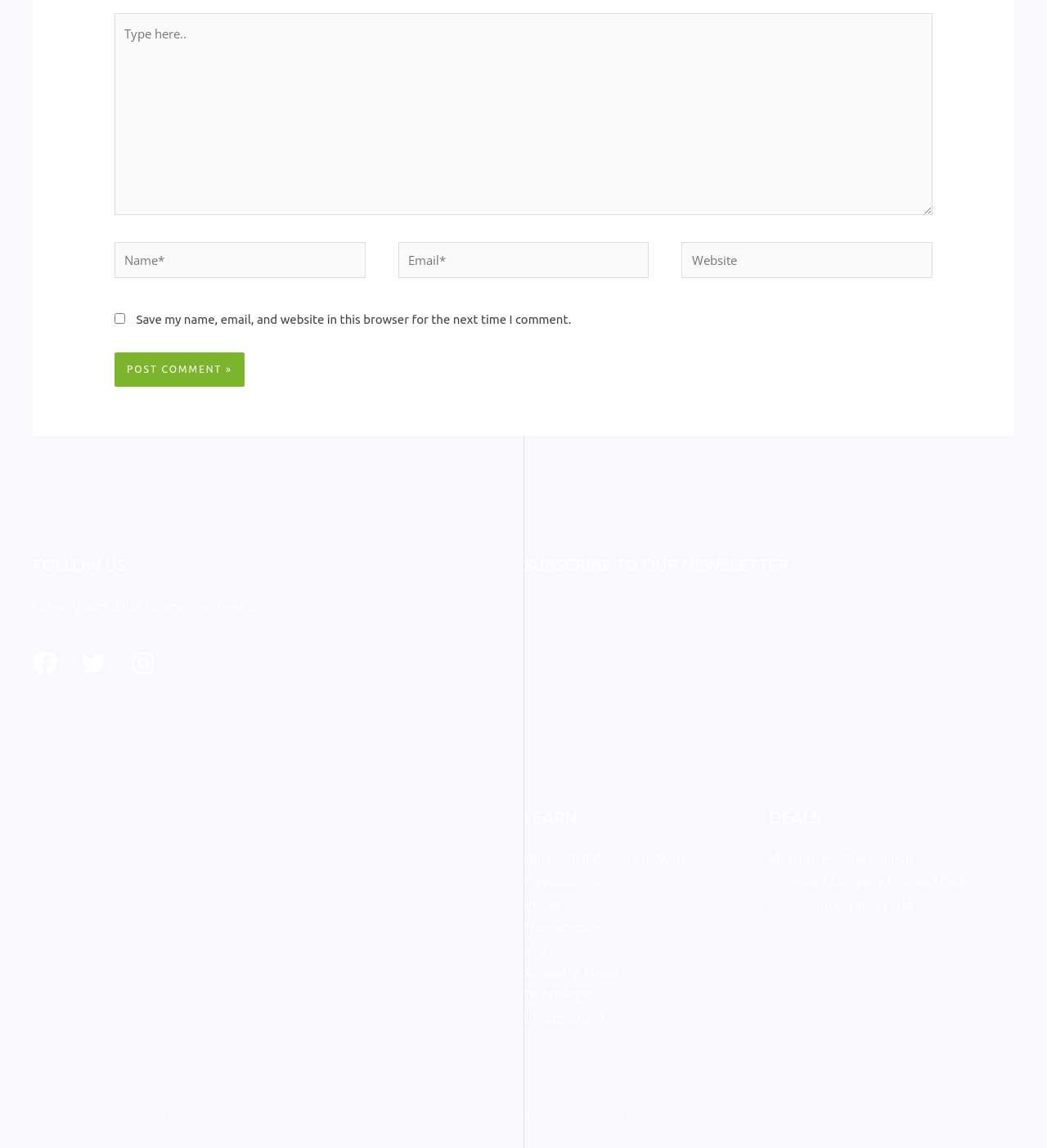Please specify the bounding box coordinates of the element that should be clicked to execute the given instruction: 'Type a comment'. Ensure the coordinates are four float numbers between 0 and 1, expressed as [left, top, right, bottom].

[0.109, 0.011, 0.891, 0.188]